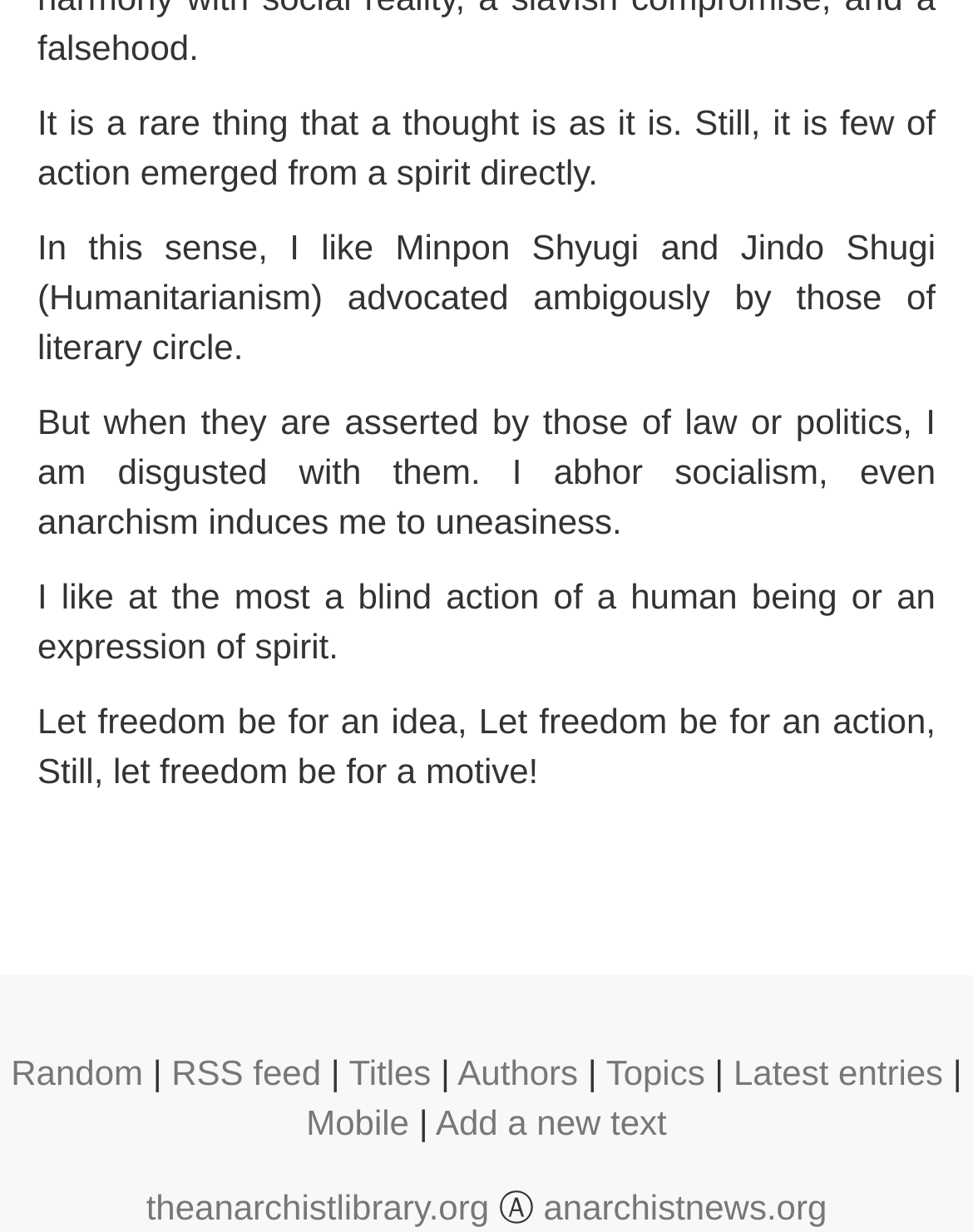Identify the bounding box coordinates of the clickable region required to complete the instruction: "View RSS feed". The coordinates should be given as four float numbers within the range of 0 and 1, i.e., [left, top, right, bottom].

[0.176, 0.853, 0.33, 0.886]